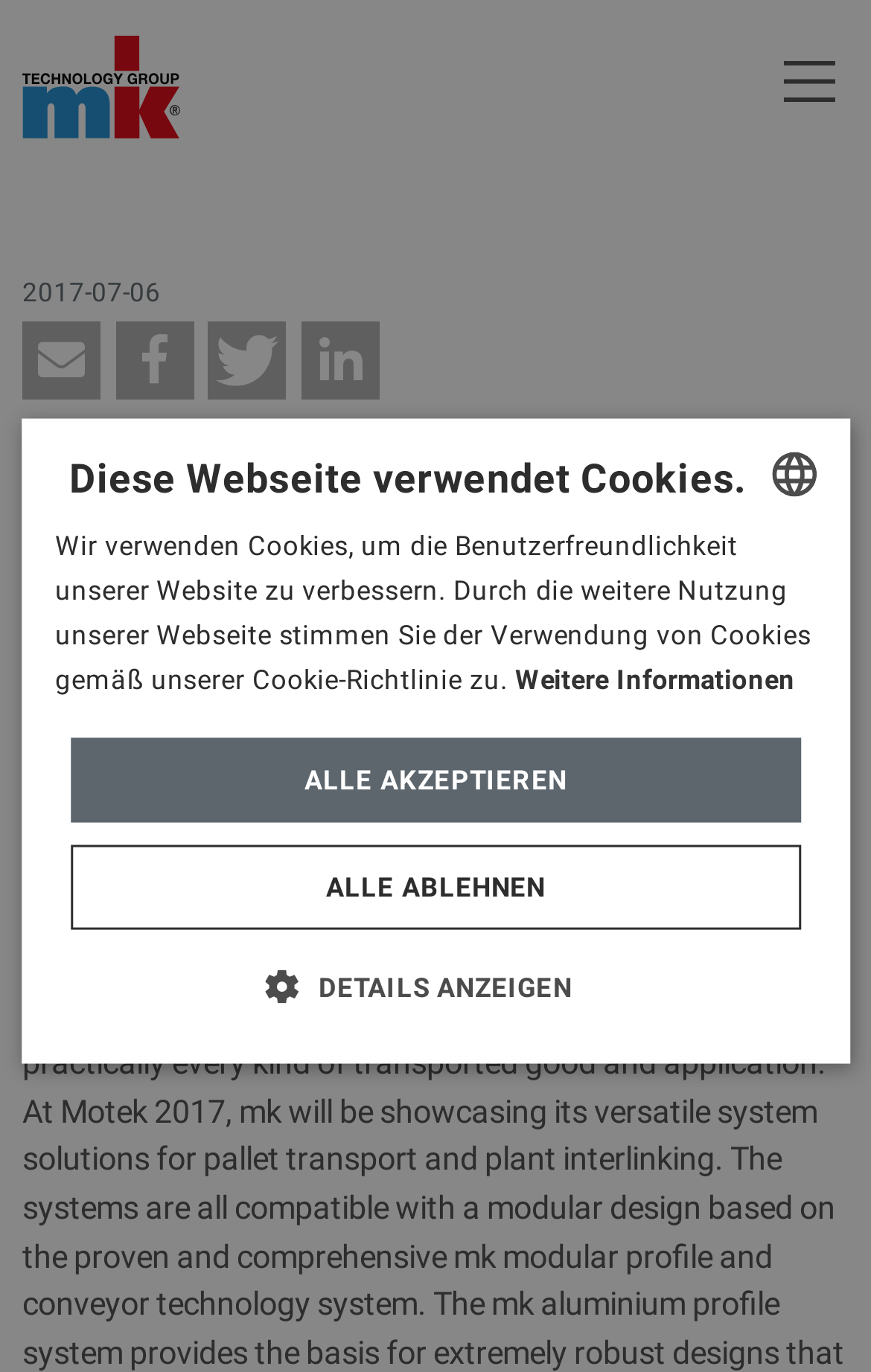Specify the bounding box coordinates of the area to click in order to follow the given instruction: "Share on Facebook."

[0.132, 0.235, 0.222, 0.292]